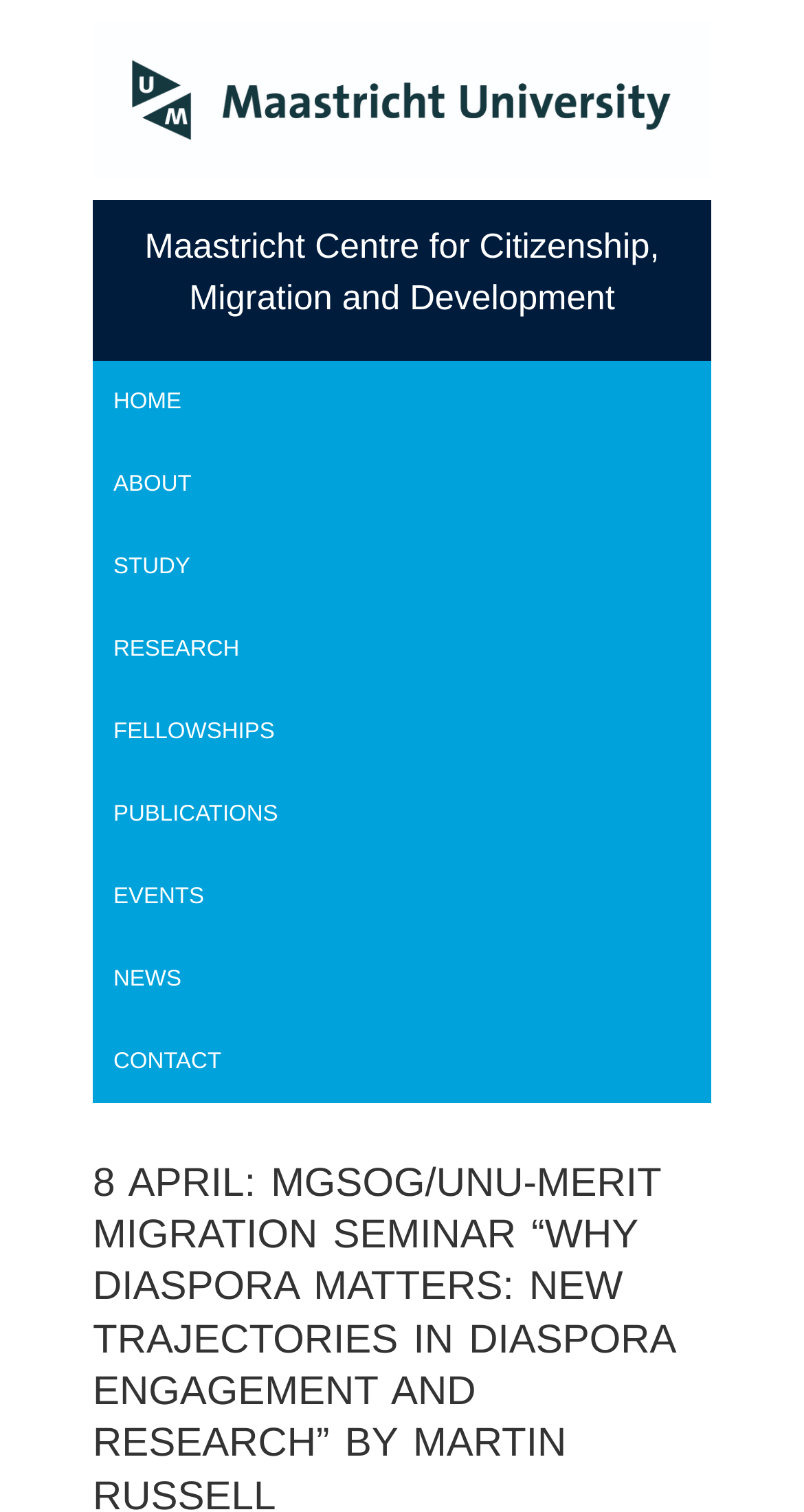Is there an RSS Feed available?
Using the visual information from the image, give a one-word or short-phrase answer.

Yes